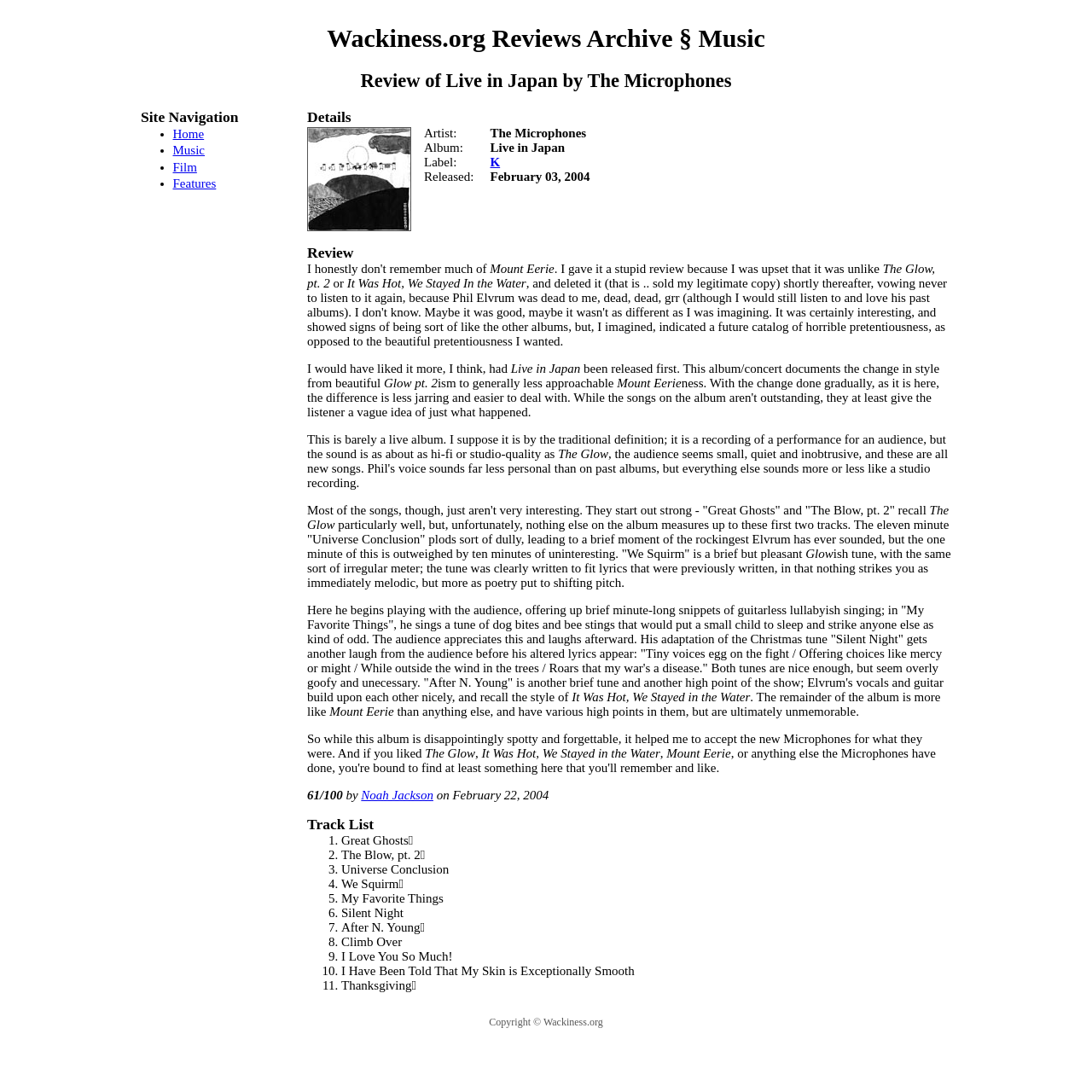Using the description: "Music", determine the UI element's bounding box coordinates. Ensure the coordinates are in the format of four float numbers between 0 and 1, i.e., [left, top, right, bottom].

[0.158, 0.132, 0.188, 0.144]